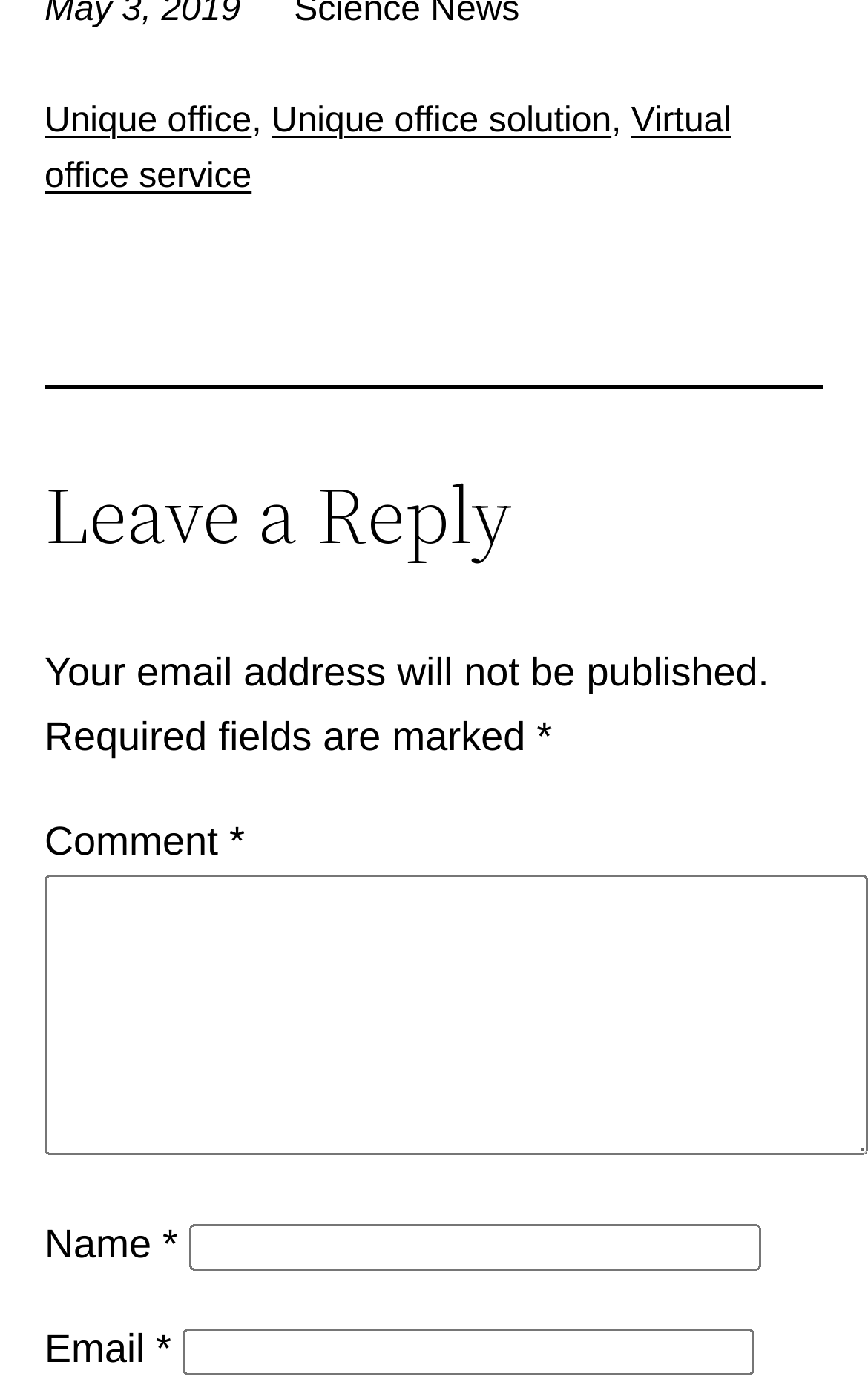Provide a one-word or short-phrase answer to the question:
How many links are there at the top of the webpage?

Three